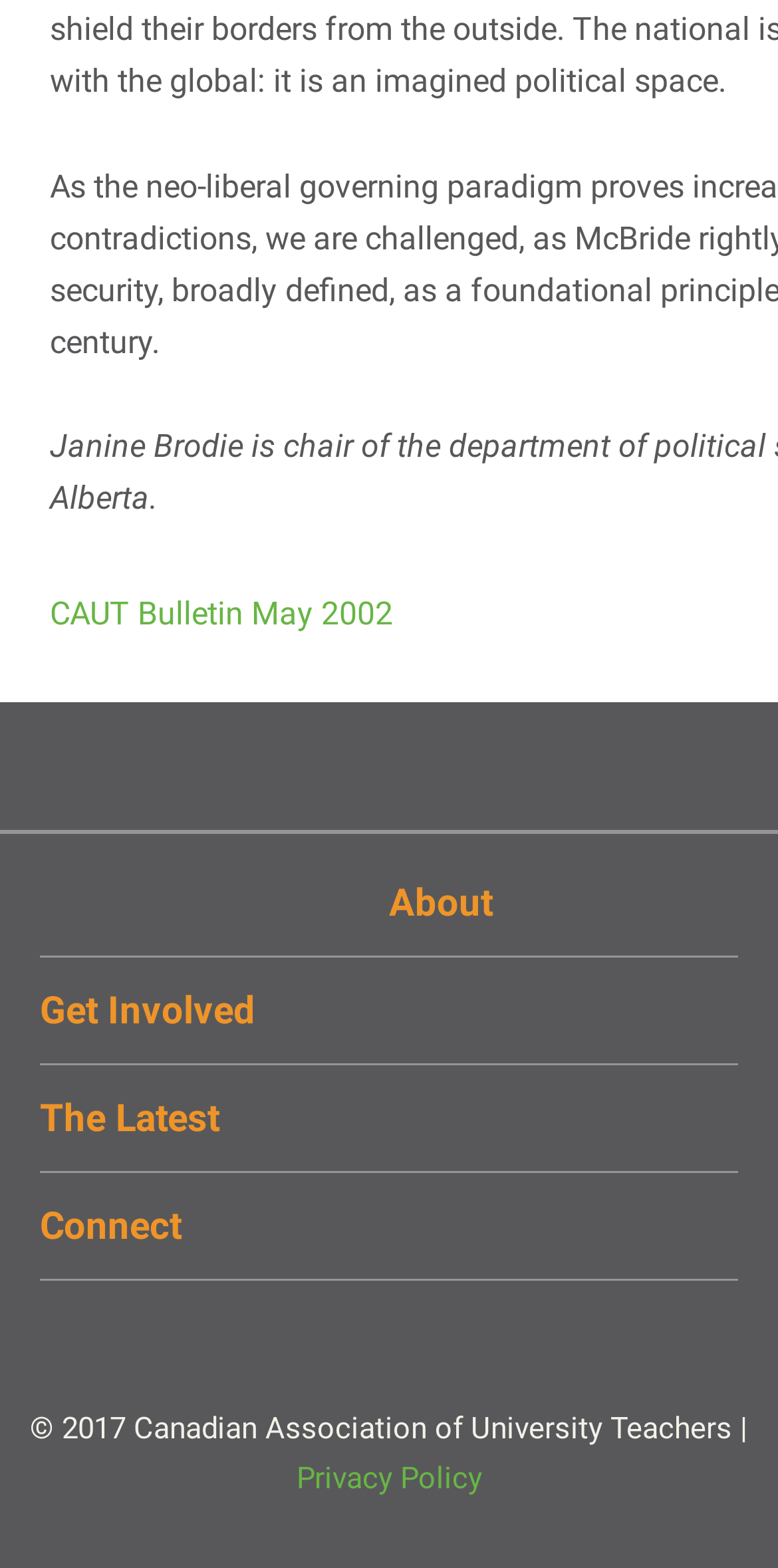Please determine the bounding box coordinates of the element to click on in order to accomplish the following task: "Check Privacy Policy". Ensure the coordinates are four float numbers ranging from 0 to 1, i.e., [left, top, right, bottom].

[0.381, 0.931, 0.619, 0.954]